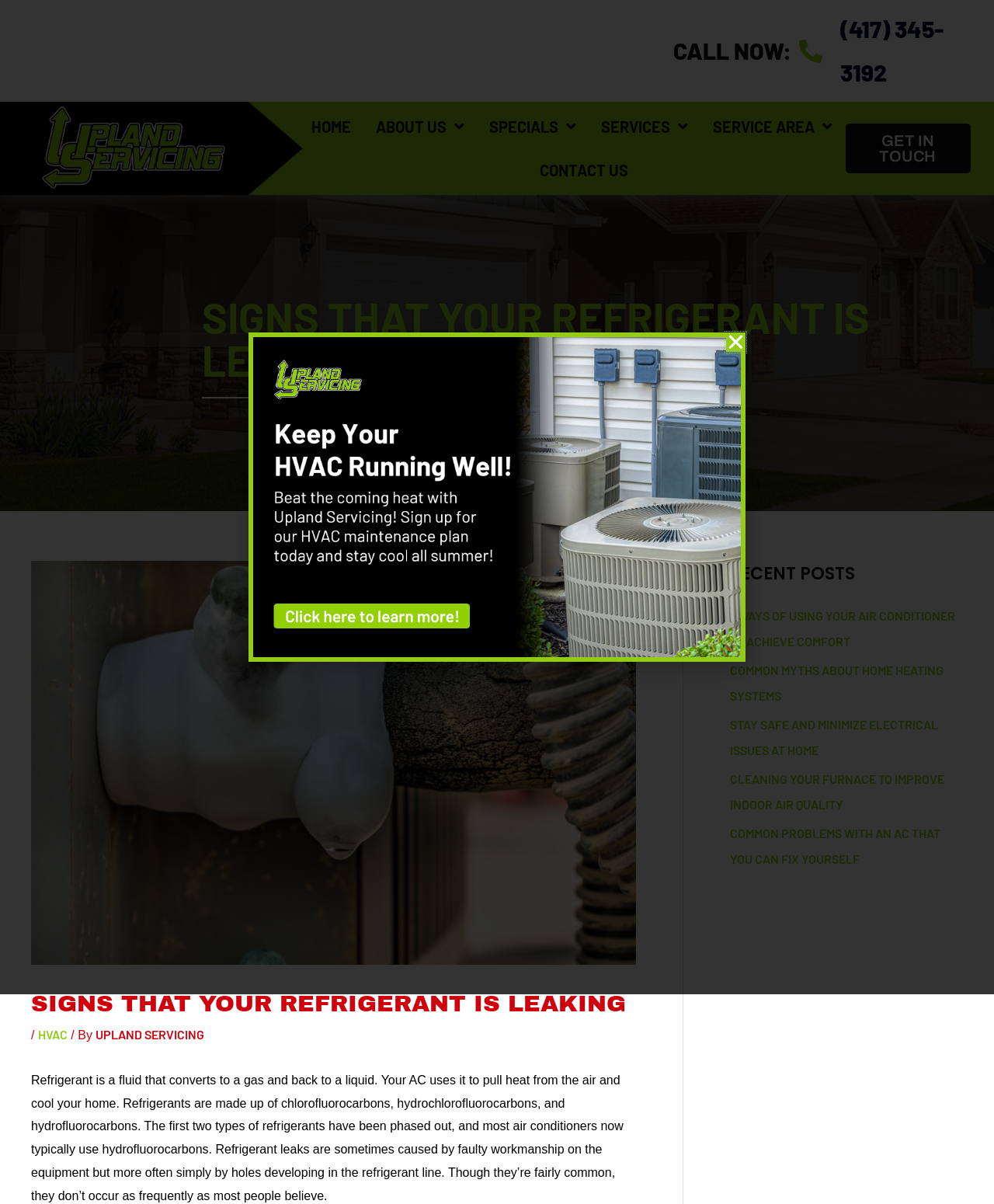What is the purpose of refrigerant in an AC? Observe the screenshot and provide a one-word or short phrase answer.

To pull heat from the air and cool the home